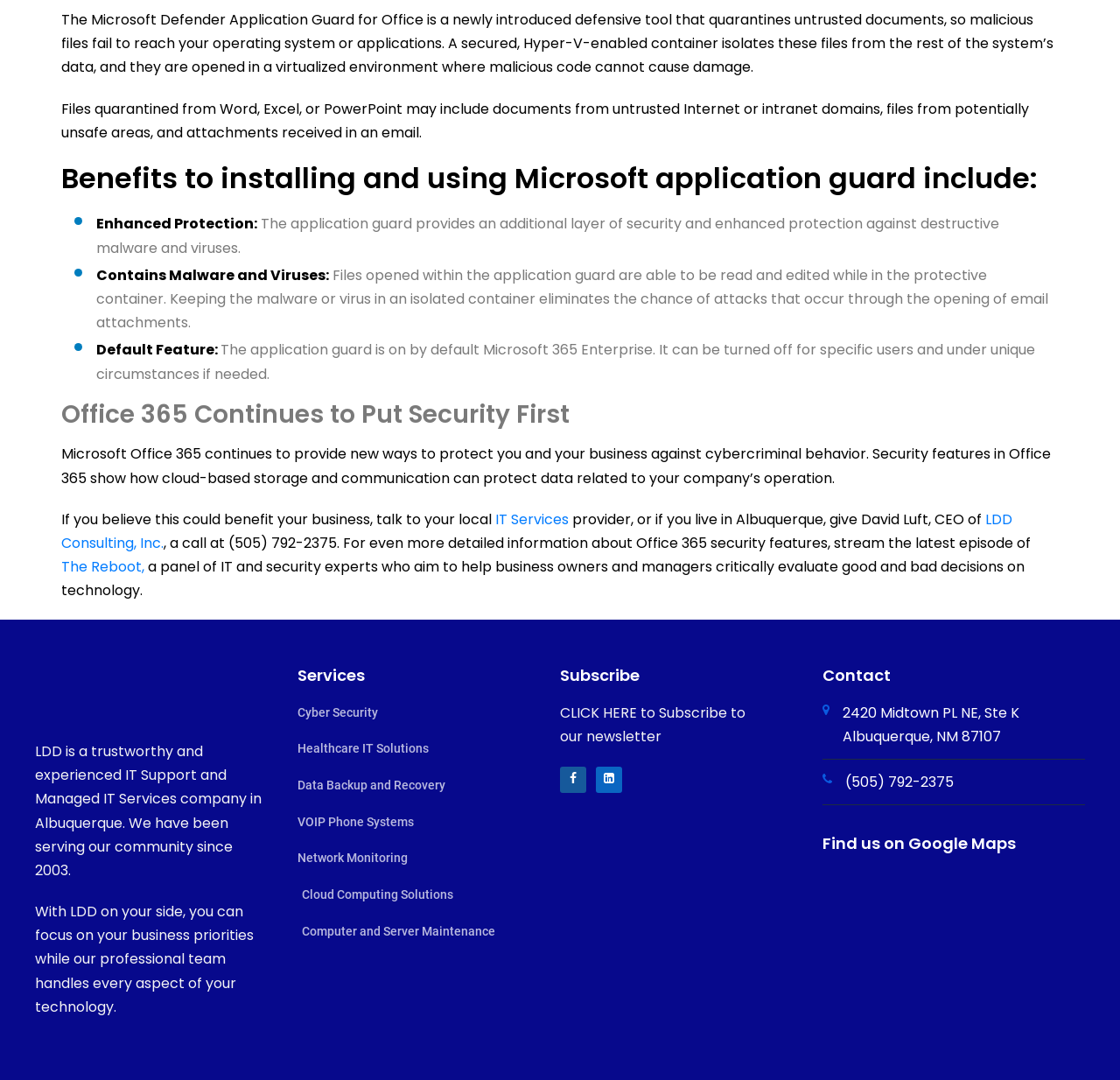Predict the bounding box coordinates of the UI element that matches this description: "Cyber Security". The coordinates should be in the format [left, top, right, bottom] with each value between 0 and 1.

[0.266, 0.649, 0.5, 0.671]